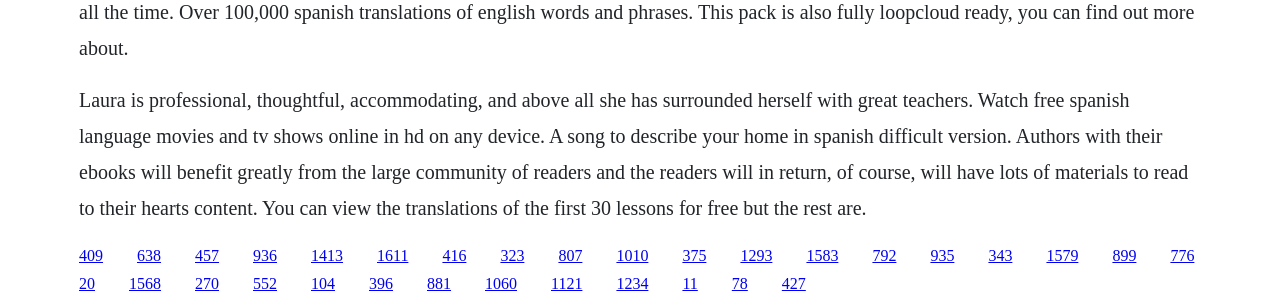Answer the following inquiry with a single word or phrase:
What is the purpose of the website for authors?

Benefit from large community of readers